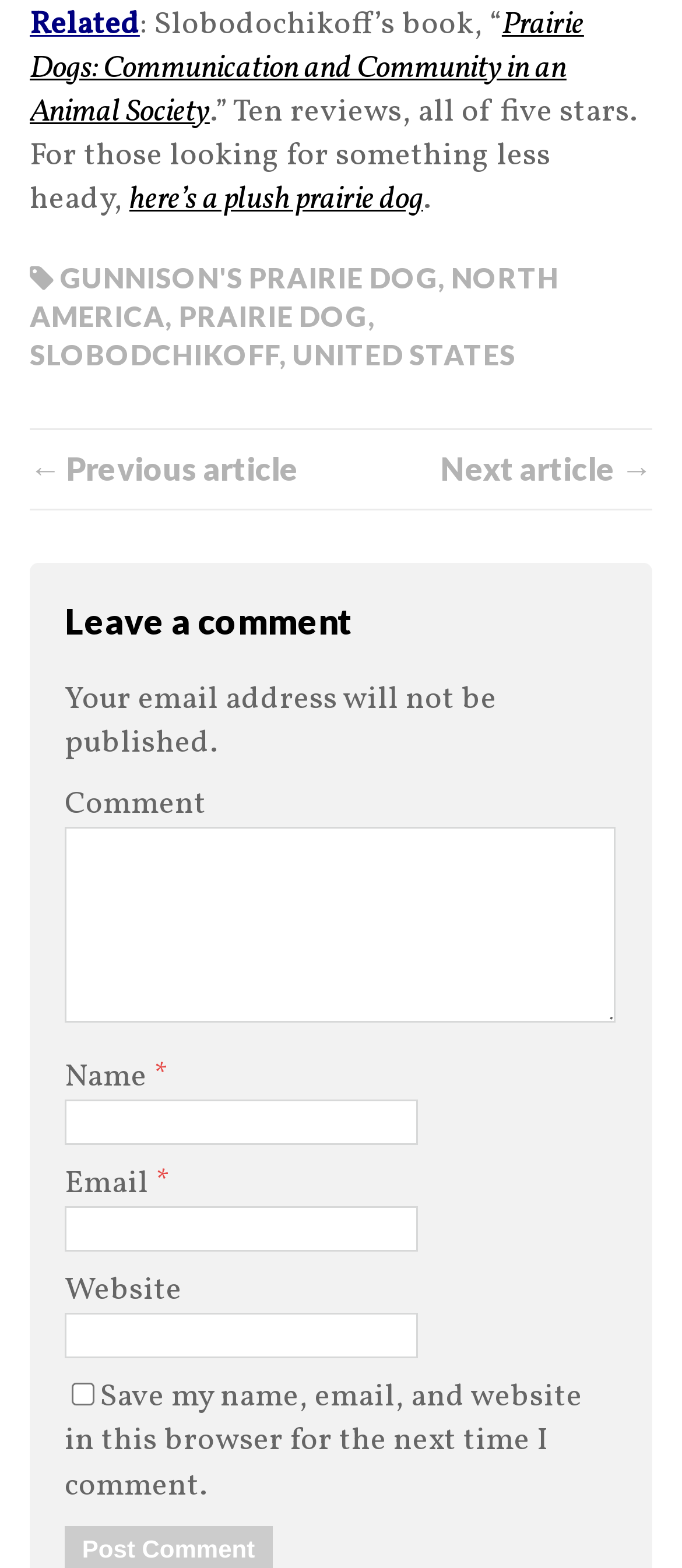Give a one-word or short-phrase answer to the following question: 
What is the name of the author mentioned?

Slobodochikoff